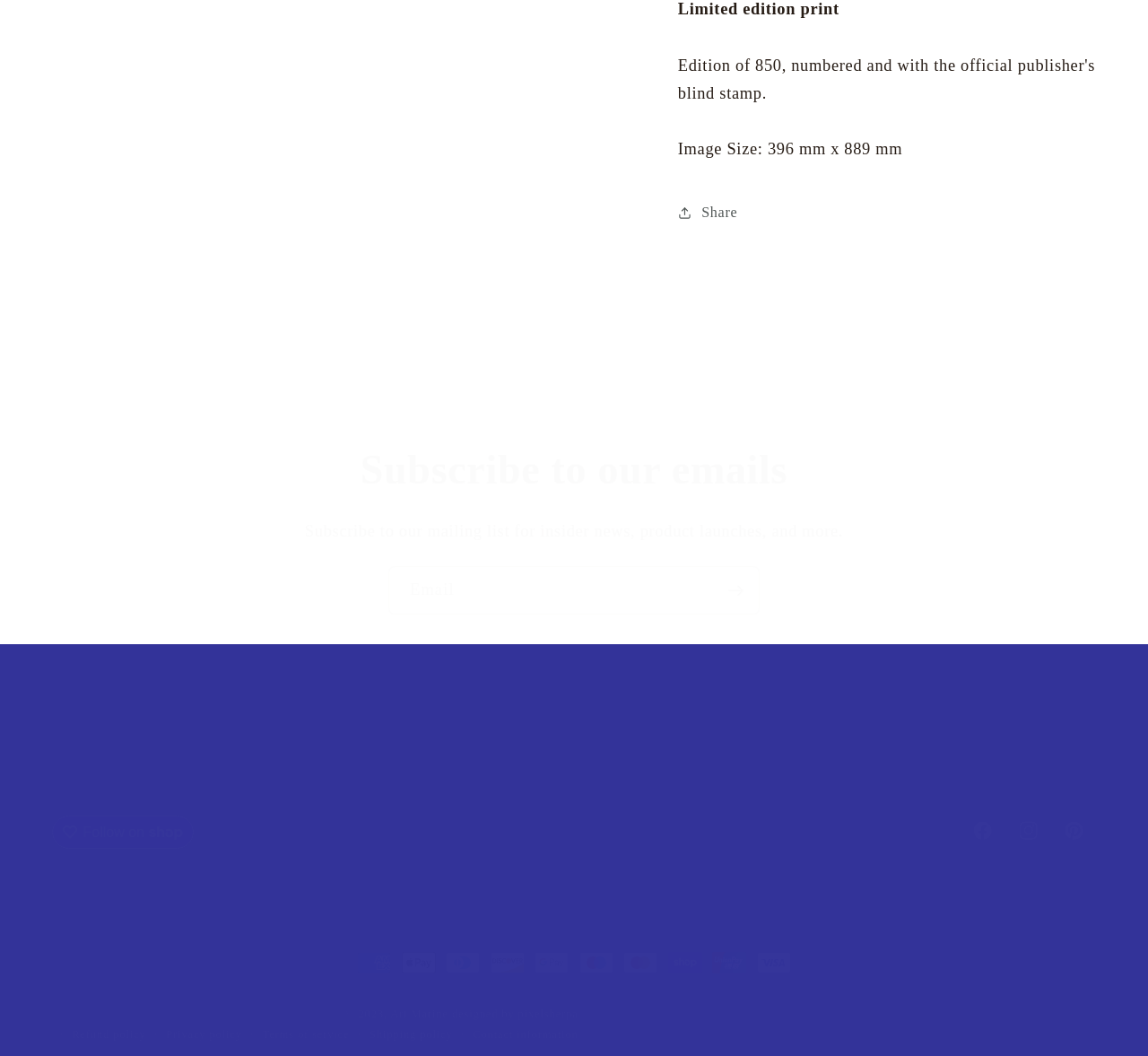What is the position of the 'Follow on Shop' button?
Use the screenshot to answer the question with a single word or phrase.

Top-left